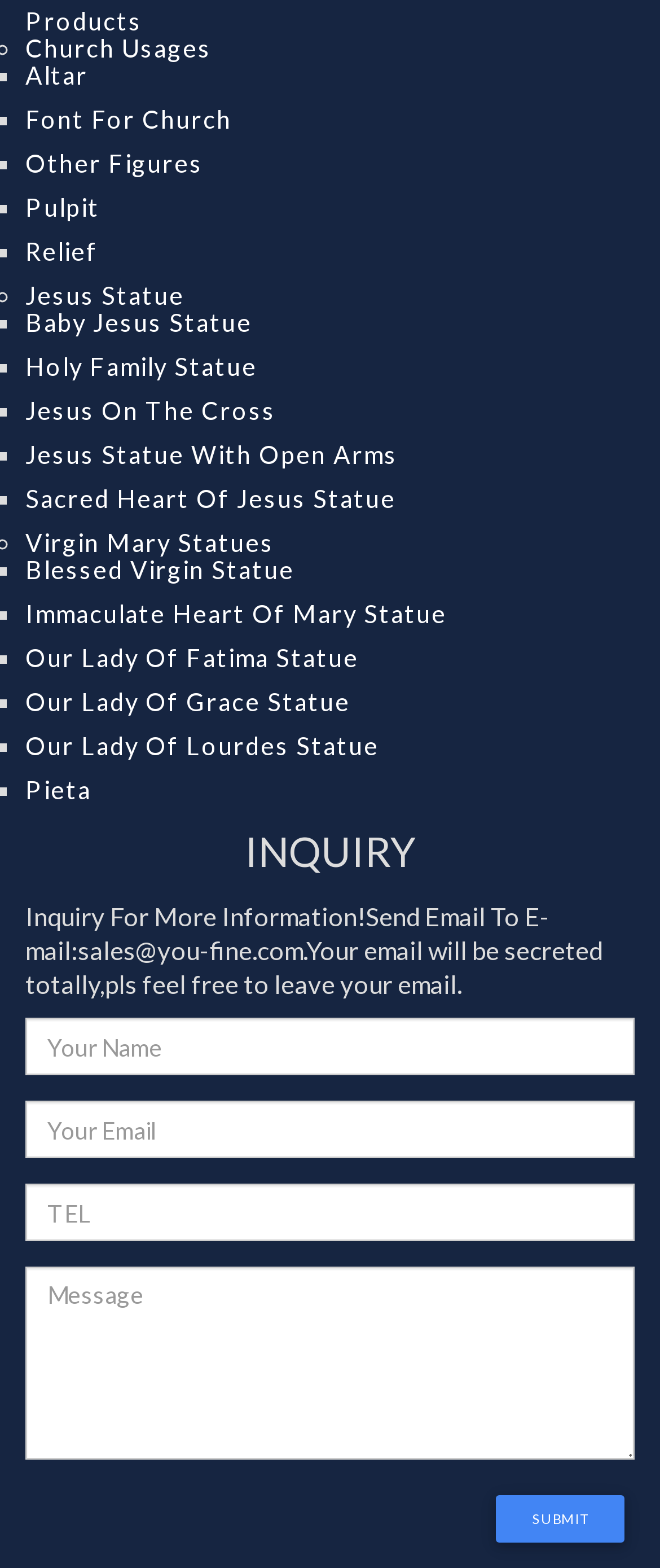Using the elements shown in the image, answer the question comprehensively: What is the purpose of the 'INQUIRY' section?

The 'INQUIRY' section contains a heading and a form with fields for 'Your Name', 'Your Email', 'TEL', and 'Message'. The form also has a 'Submit' button. This suggests that the purpose of the 'INQUIRY' section is to allow users to send an email to the website owner for more information.